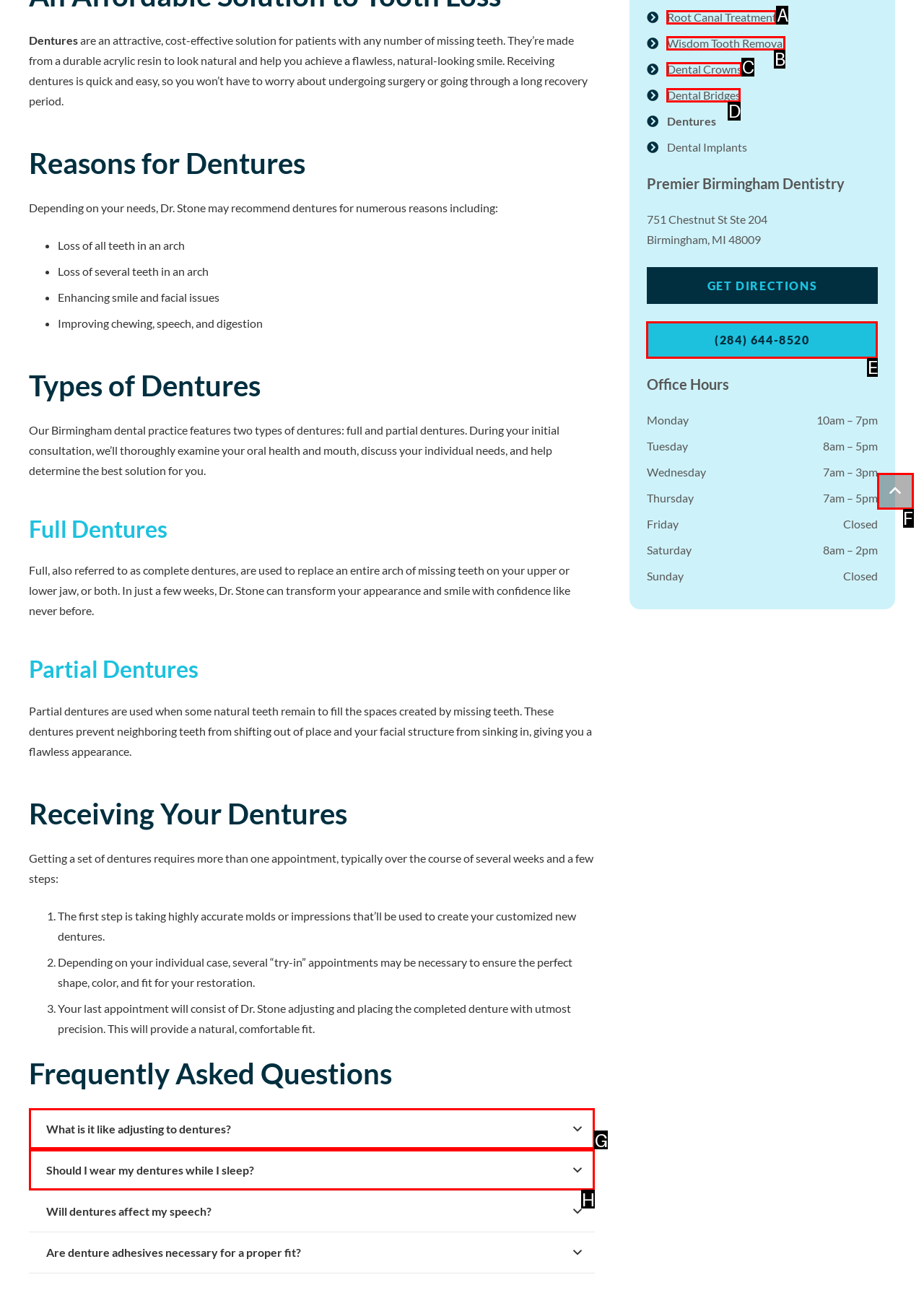Choose the HTML element that aligns with the description: Wisdom Tooth Removal. Indicate your choice by stating the letter.

B